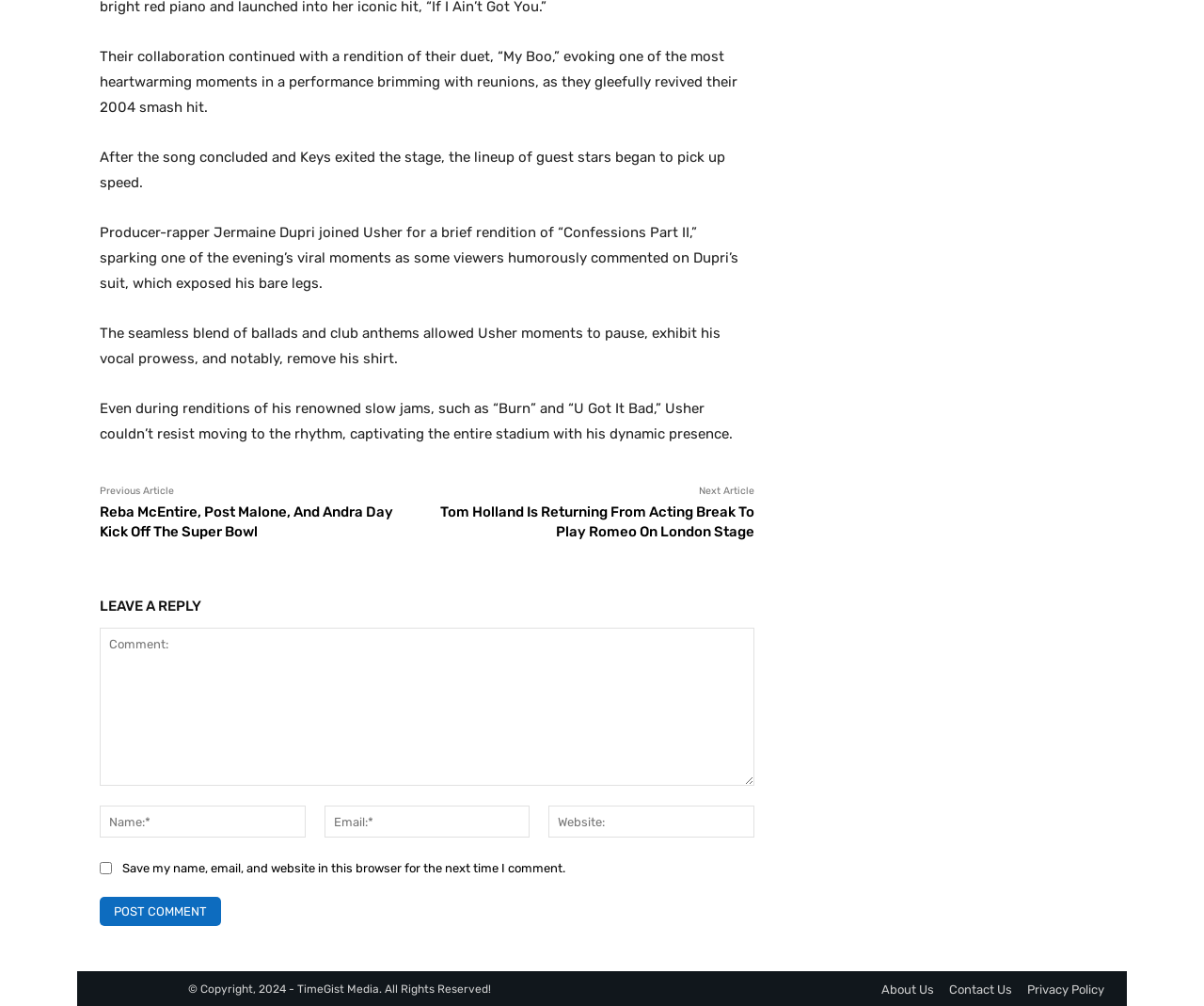Please identify the bounding box coordinates of the clickable area that will fulfill the following instruction: "Read about Reba McEntire, Post Malone, and Andra Day". The coordinates should be in the format of four float numbers between 0 and 1, i.e., [left, top, right, bottom].

[0.083, 0.501, 0.327, 0.537]